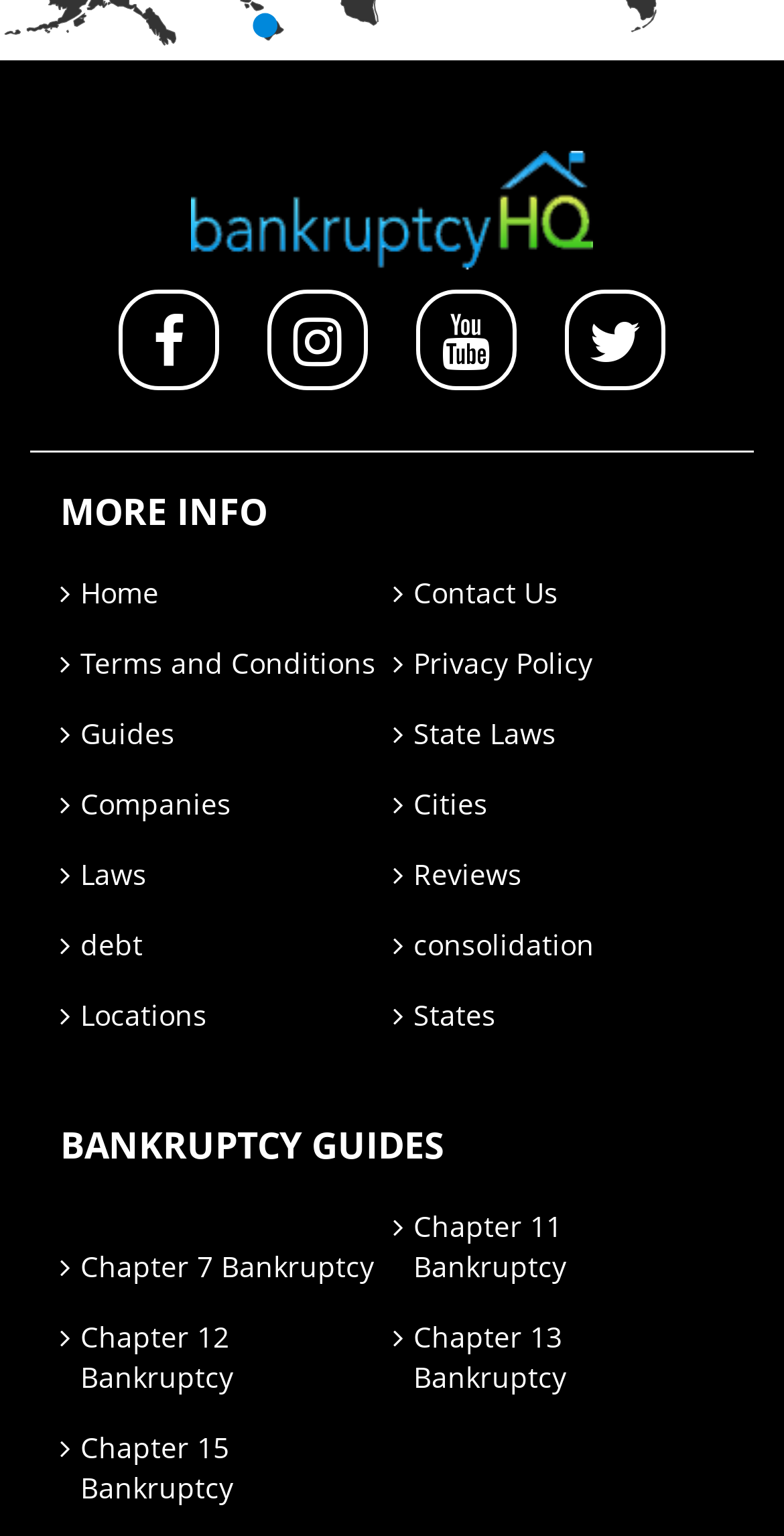Please specify the bounding box coordinates of the clickable region necessary for completing the following instruction: "Click the Home link". The coordinates must consist of four float numbers between 0 and 1, i.e., [left, top, right, bottom].

[0.103, 0.373, 0.203, 0.398]